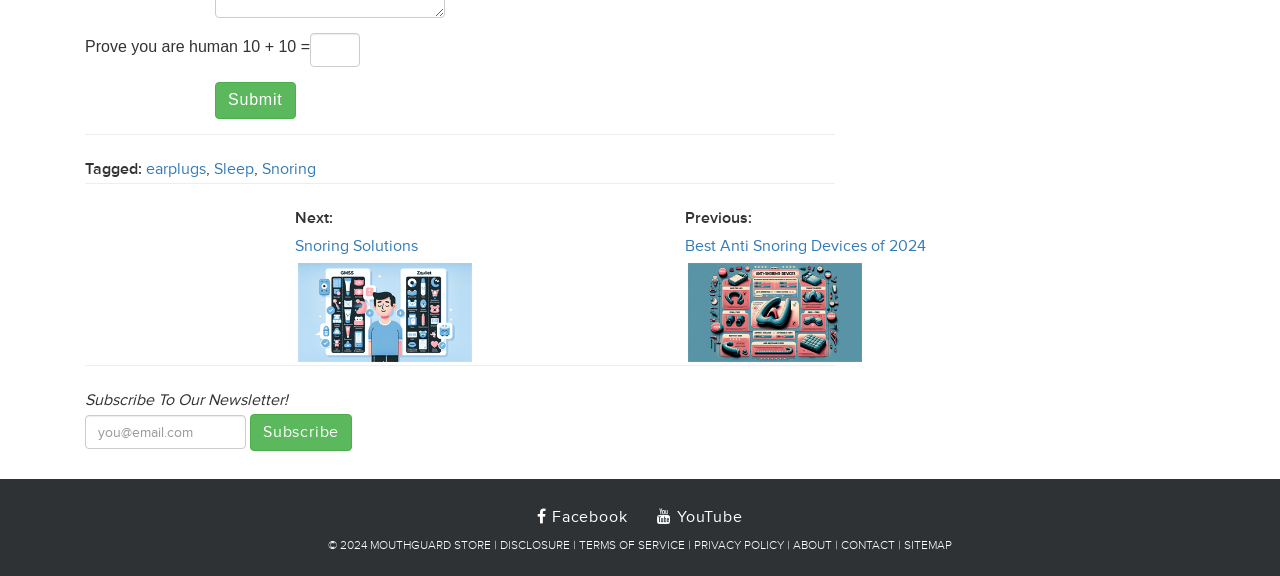Could you highlight the region that needs to be clicked to execute the instruction: "Visit the Facebook page"?

[0.41, 0.866, 0.5, 0.929]